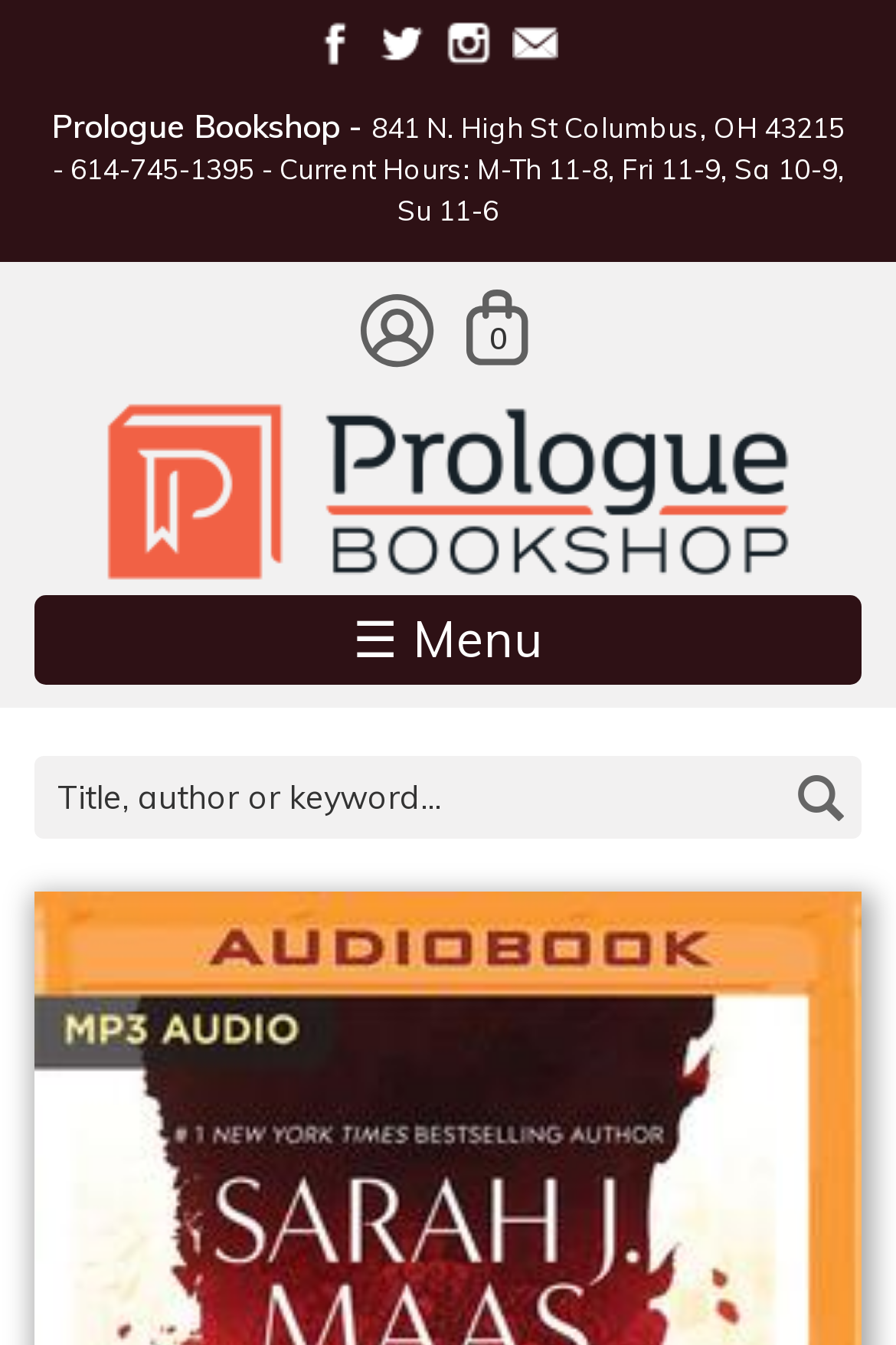How many social media links are at the top?
Based on the image, give a concise answer in the form of a single word or short phrase.

3